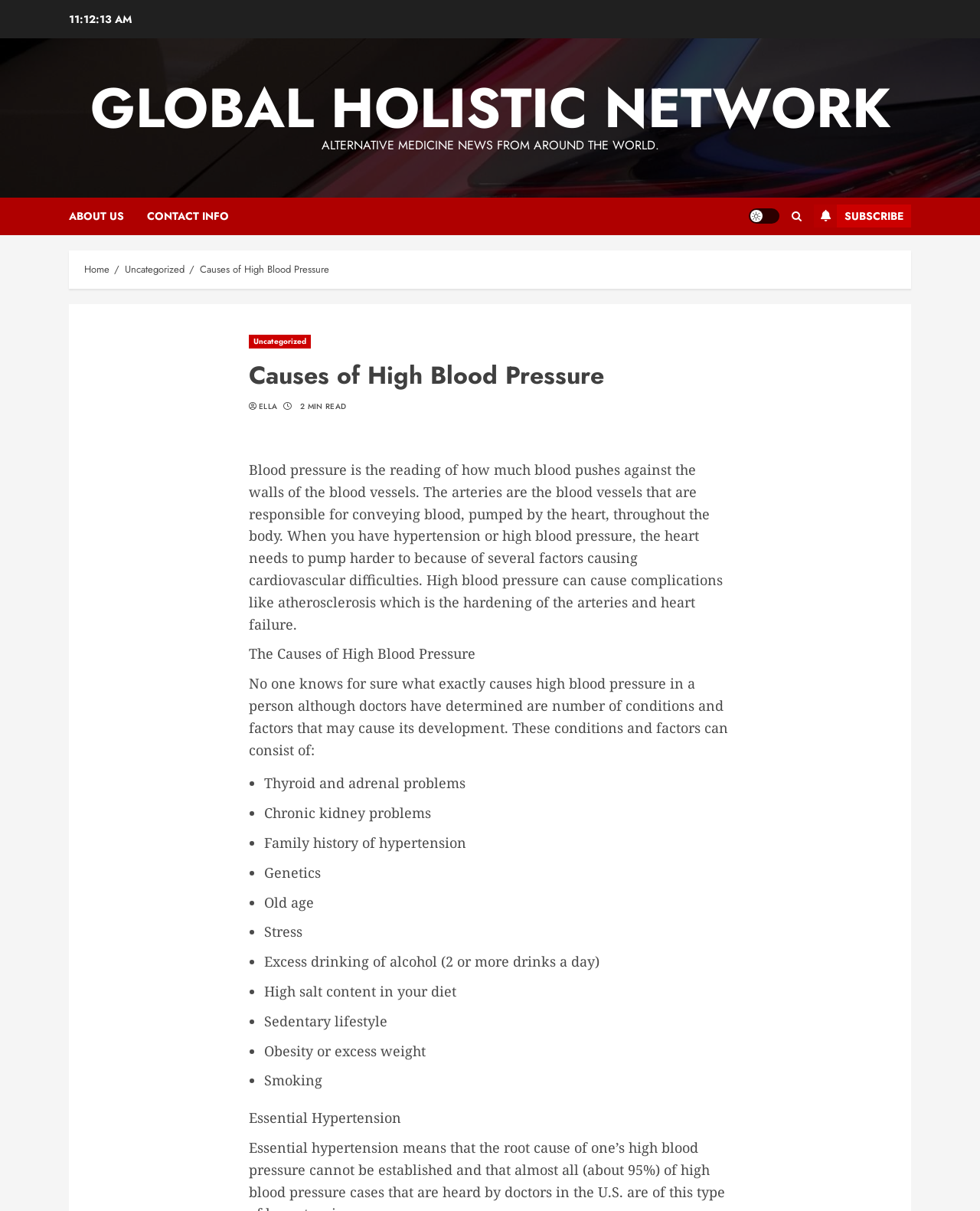What is the reading of how much blood pushes against the walls of the blood vessels?
Look at the image and respond with a single word or a short phrase.

Blood pressure